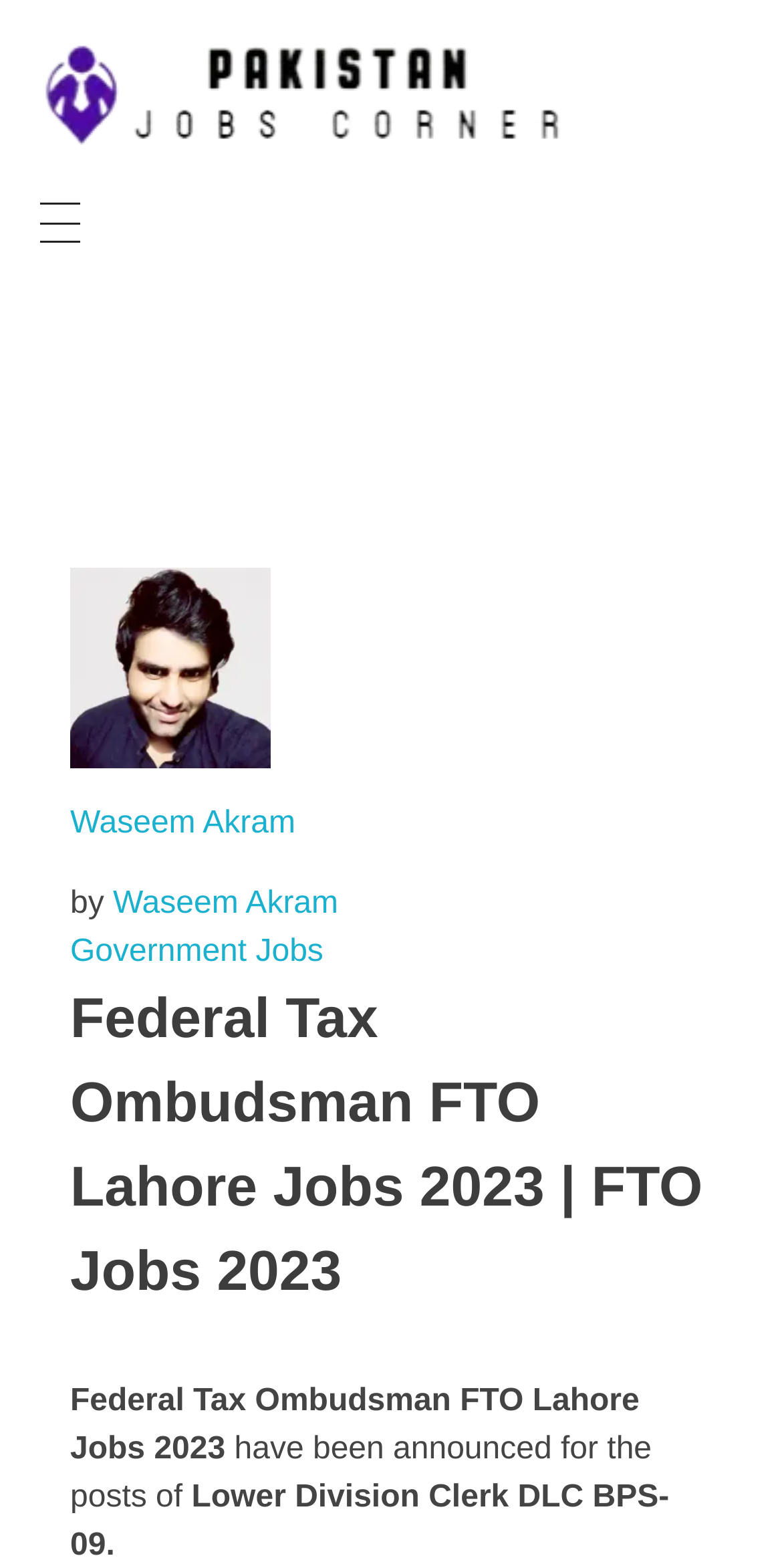What type of jobs are being announced? Using the information from the screenshot, answer with a single word or phrase.

Government Jobs